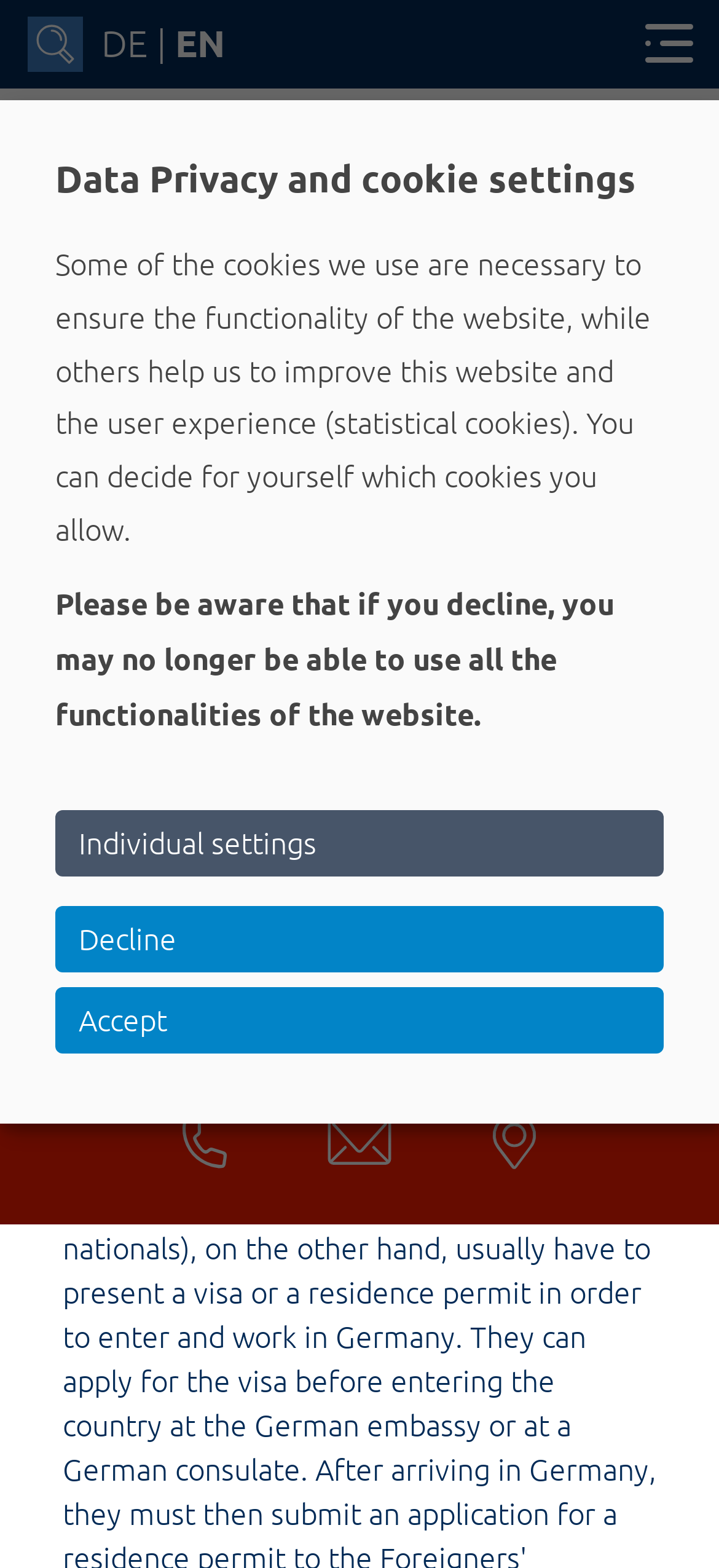Using the webpage screenshot and the element description title="Find a consultant", determine the bounding box coordinates. Specify the coordinates in the format (top-left x, top-left y, bottom-right x, bottom-right y) with values ranging from 0 to 1.

[0.638, 0.693, 0.792, 0.763]